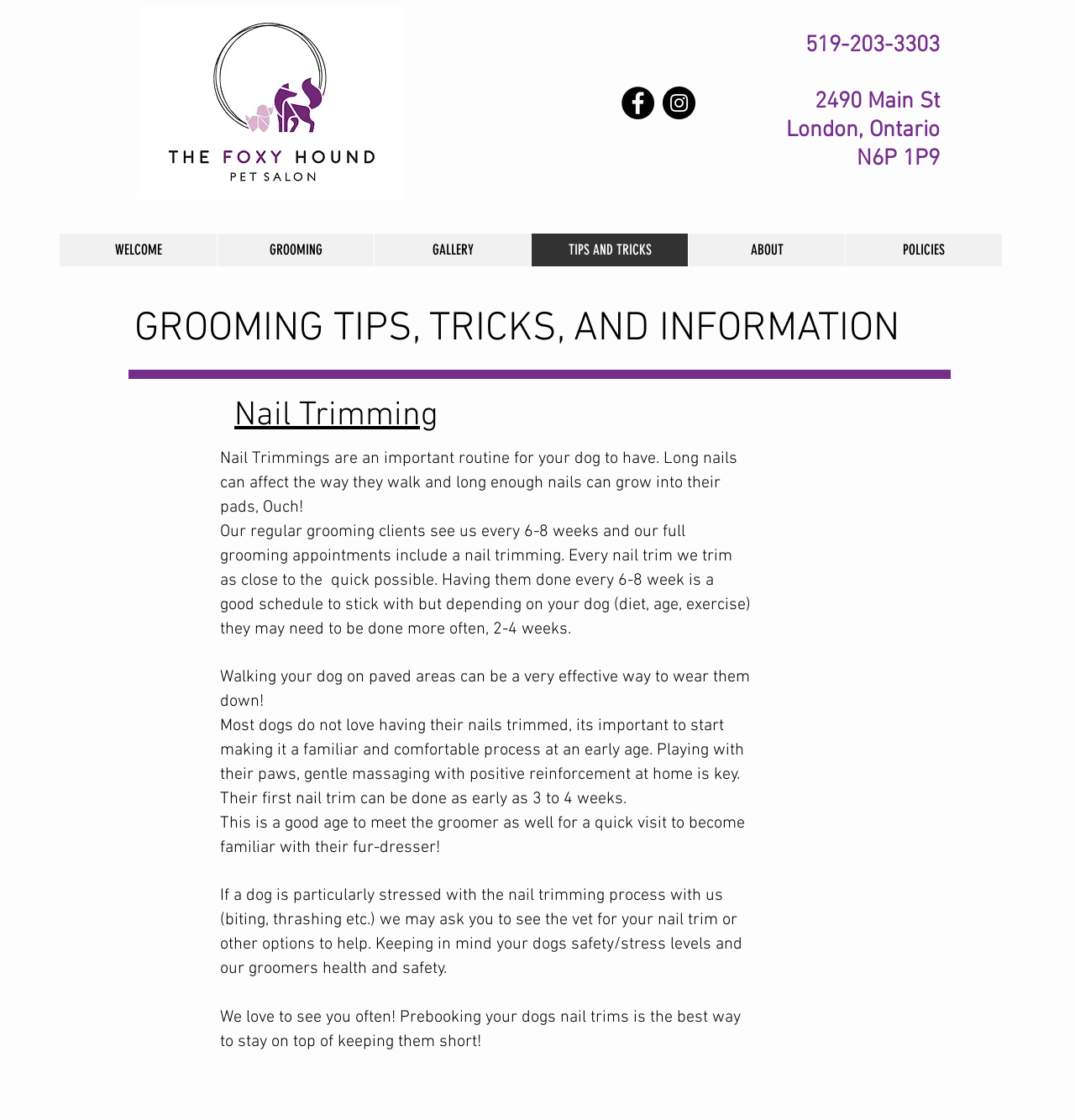How often should I get my dog's nails trimmed? Examine the screenshot and reply using just one word or a brief phrase.

Every 6-8 weeks